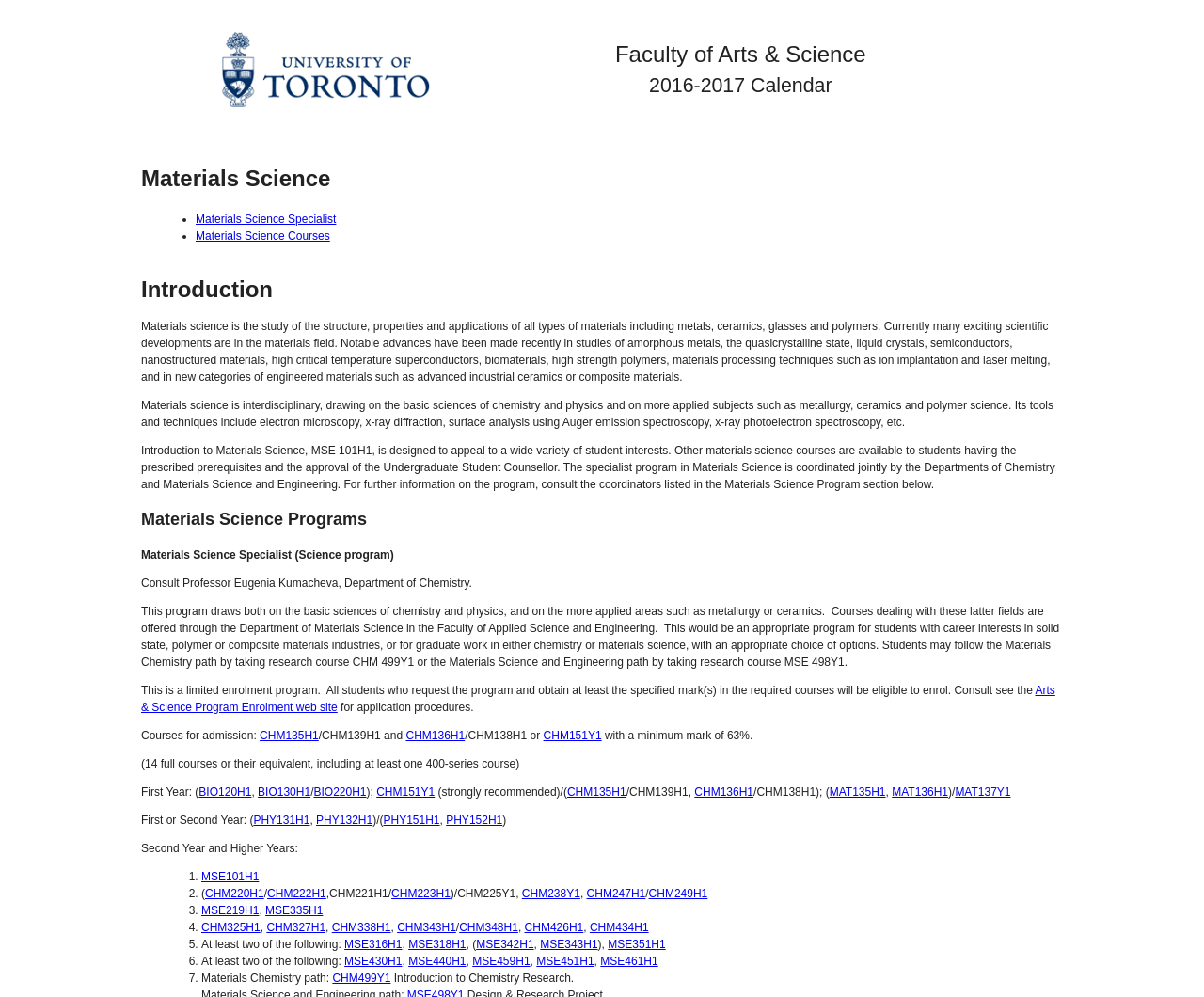Determine the bounding box coordinates of the element's region needed to click to follow the instruction: "Consult Materials Science Program section". Provide these coordinates as four float numbers between 0 and 1, formatted as [left, top, right, bottom].

[0.117, 0.509, 0.883, 0.534]